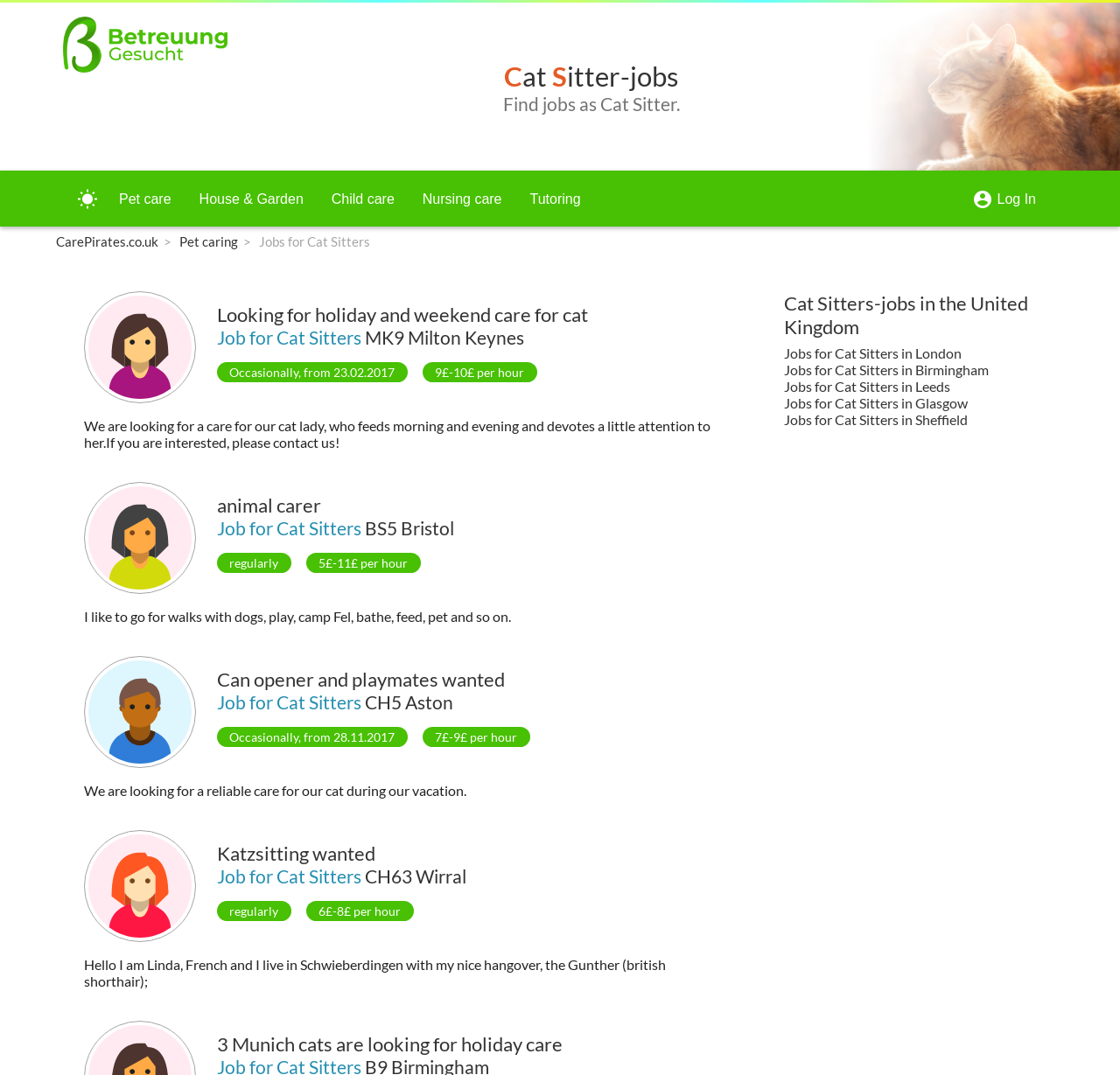Specify the bounding box coordinates for the region that must be clicked to perform the given instruction: "Click on 'Pet care' link".

[0.094, 0.17, 0.165, 0.2]